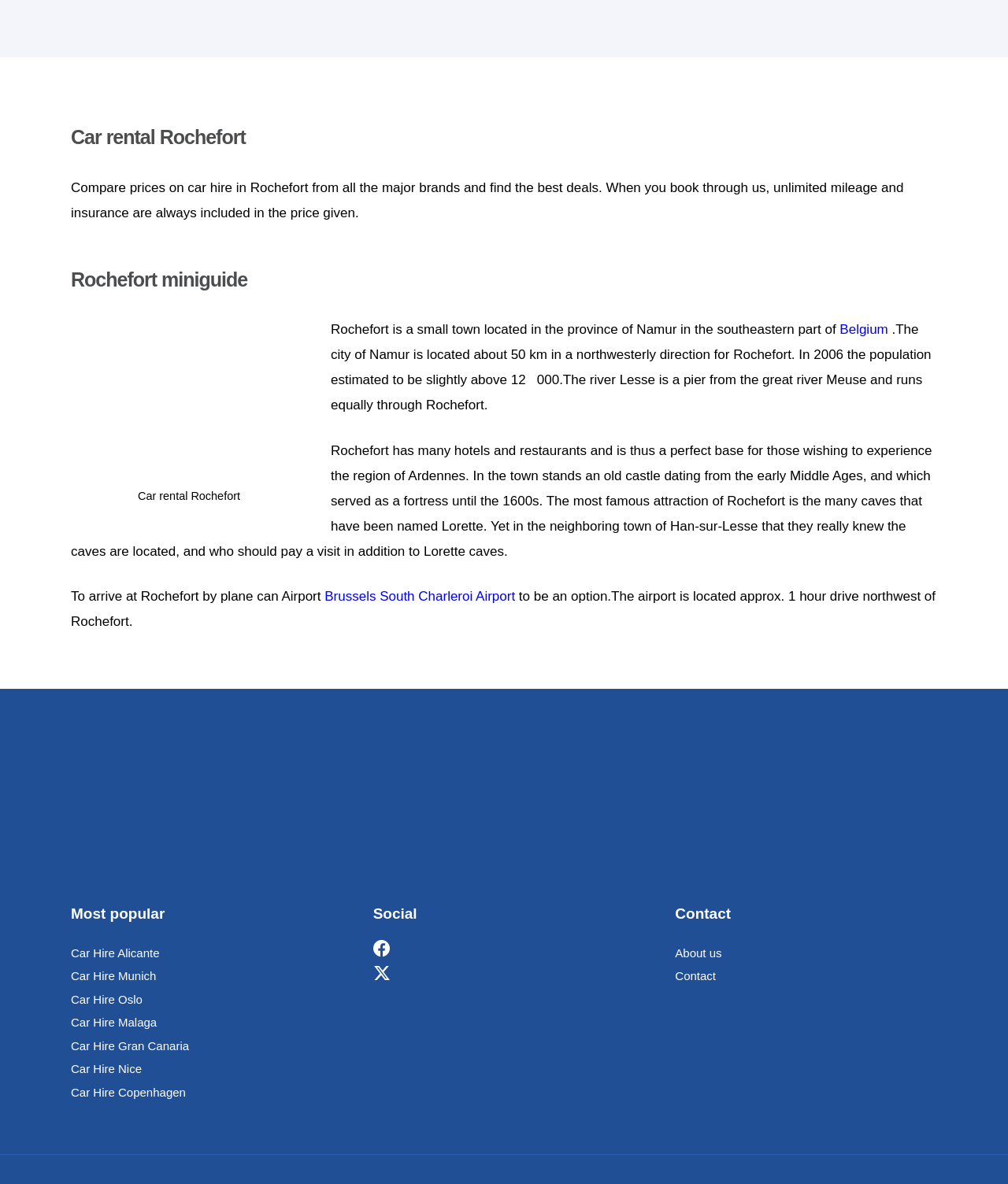Locate the bounding box coordinates of the clickable part needed for the task: "Follow on Facebook".

[0.37, 0.793, 0.387, 0.81]